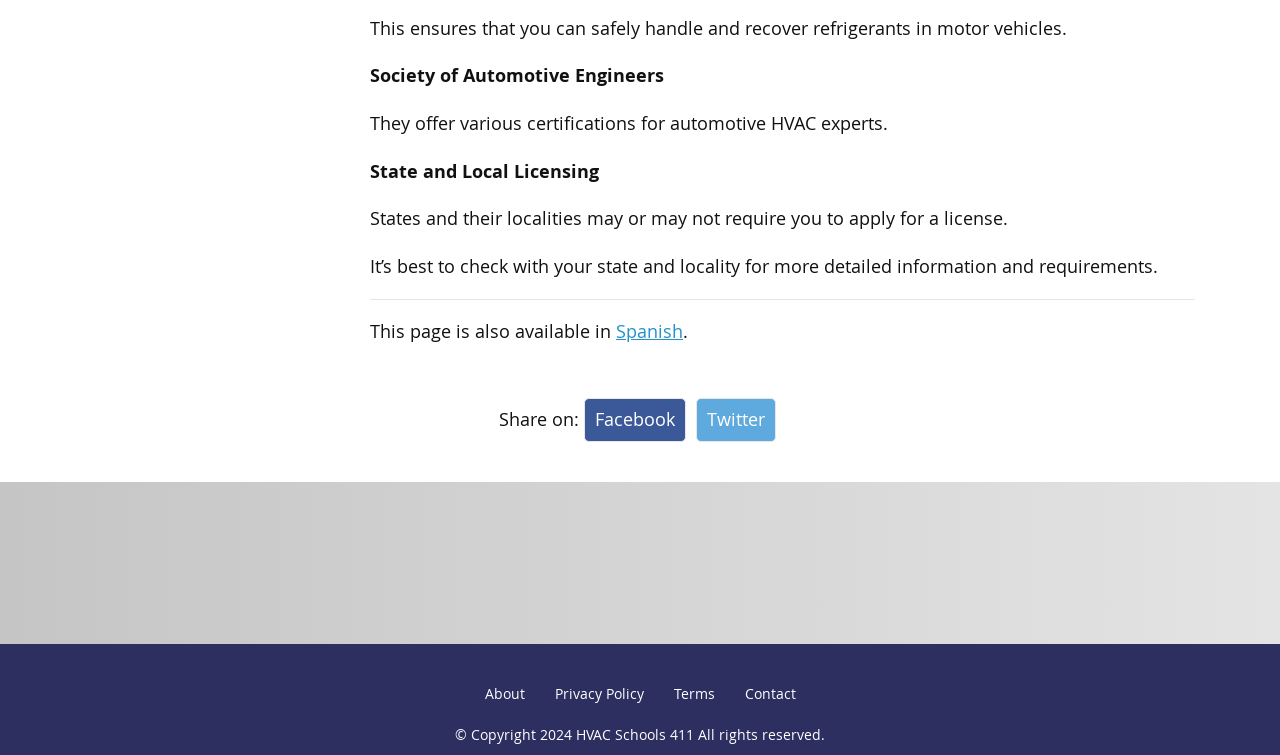What organizations are listed at the bottom of the page?
Provide a concise answer using a single word or phrase based on the image.

Career One Stop, Education USA, etc.